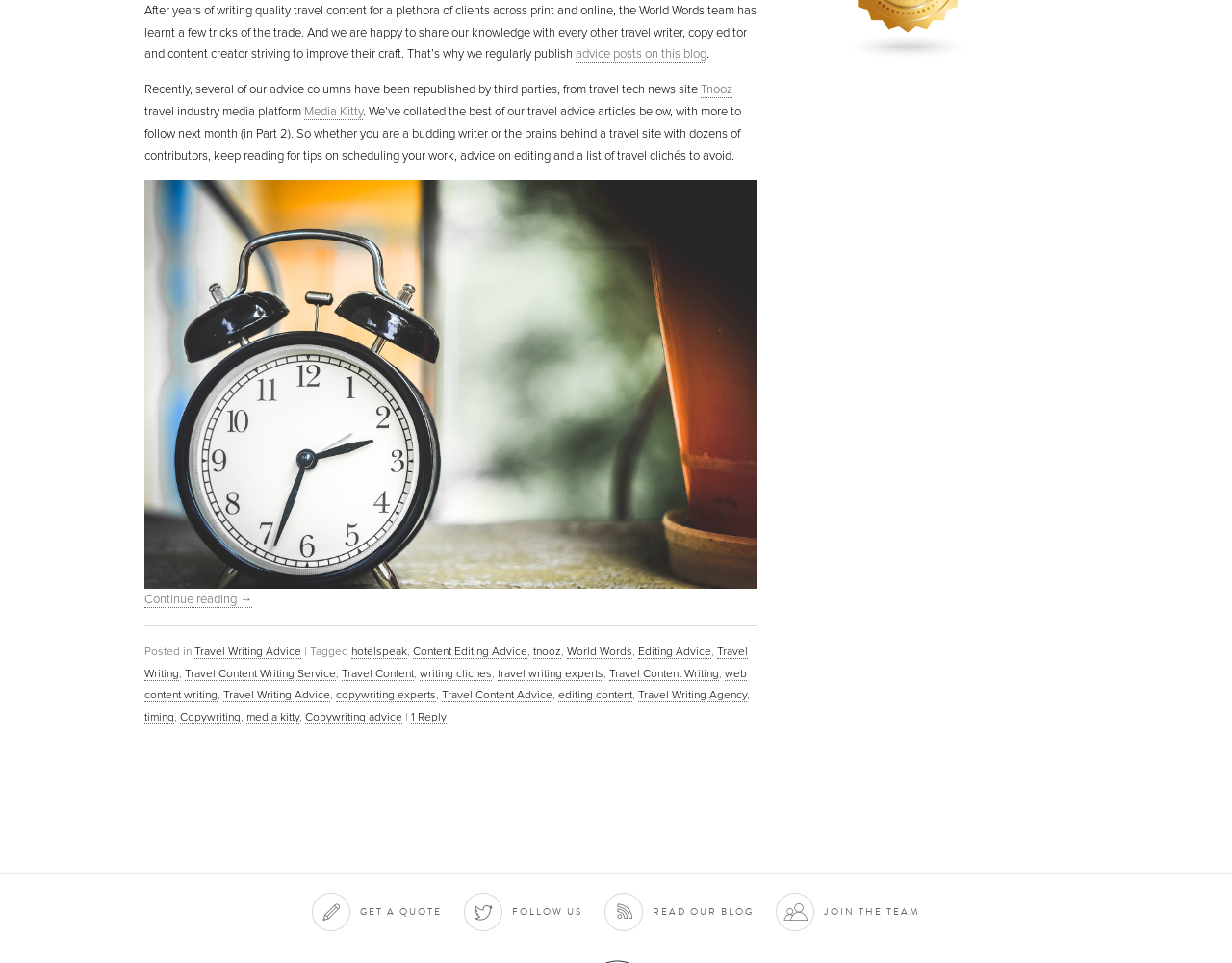Extract the bounding box for the UI element that matches this description: "1 Reply".

[0.334, 0.737, 0.362, 0.752]